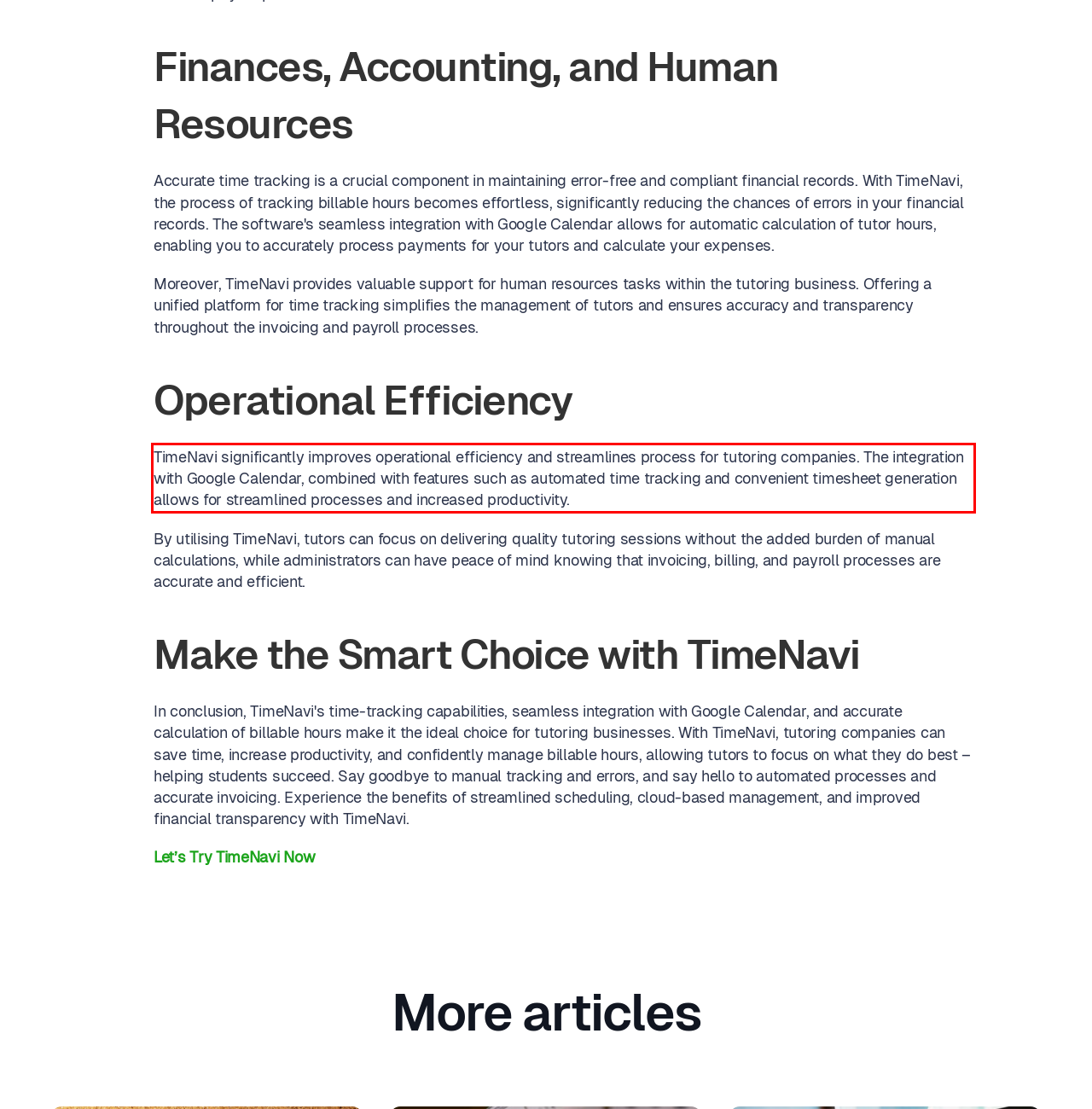Please analyze the provided webpage screenshot and perform OCR to extract the text content from the red rectangle bounding box.

TimeNavi significantly improves operational efficiency and streamlines process for tutoring companies. The integration with Google Calendar, combined with features such as automated time tracking and convenient timesheet generation allows for streamlined processes and increased productivity.